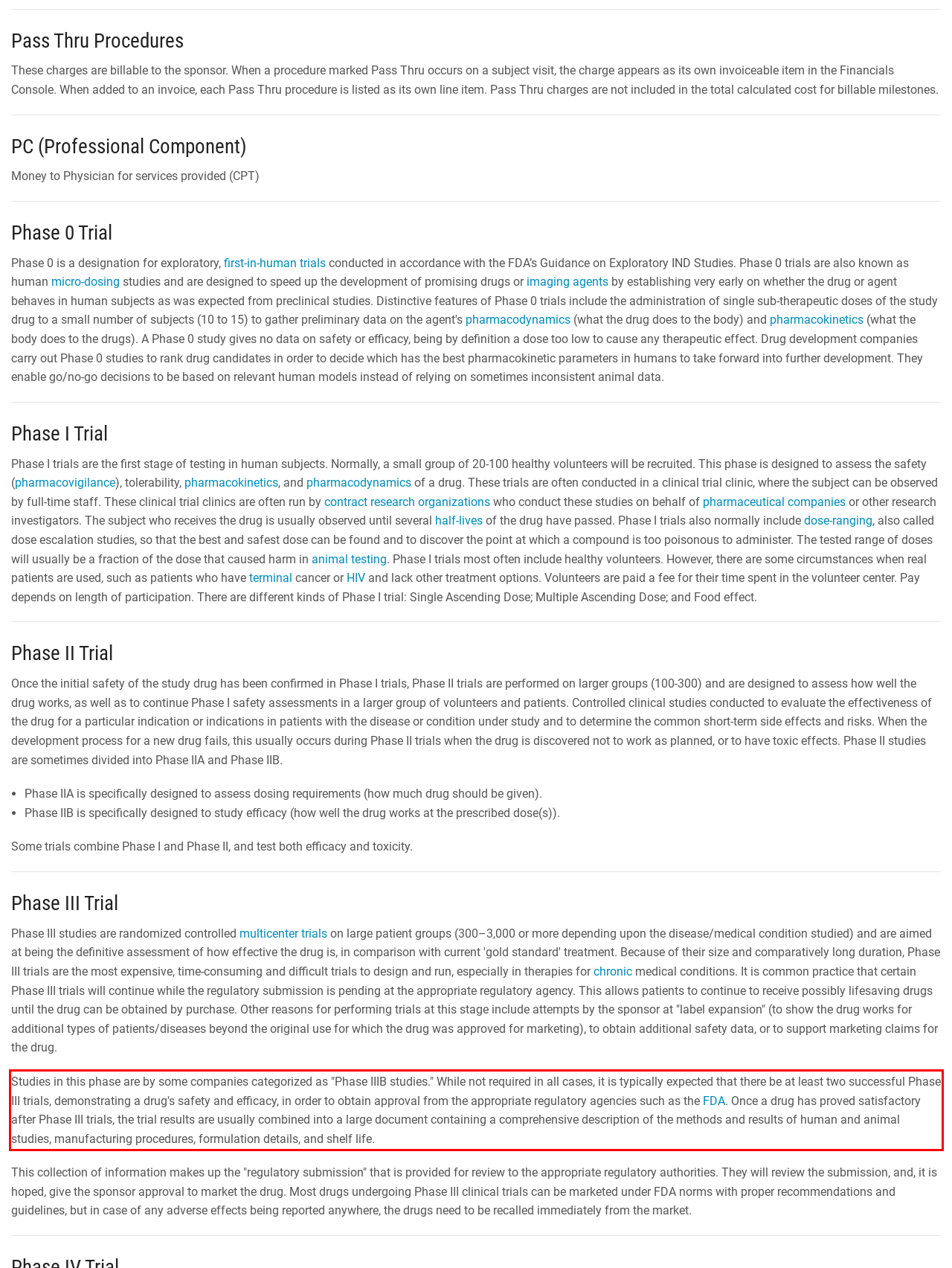Identify the text inside the red bounding box in the provided webpage screenshot and transcribe it.

Studies in this phase are by some companies categorized as "Phase IIIB studies." While not required in all cases, it is typically expected that there be at least two successful Phase III trials, demonstrating a drug's safety and efficacy, in order to obtain approval from the appropriate regulatory agencies such as the FDA. Once a drug has proved satisfactory after Phase III trials, the trial results are usually combined into a large document containing a comprehensive description of the methods and results of human and animal studies, manufacturing procedures, formulation details, and shelf life.